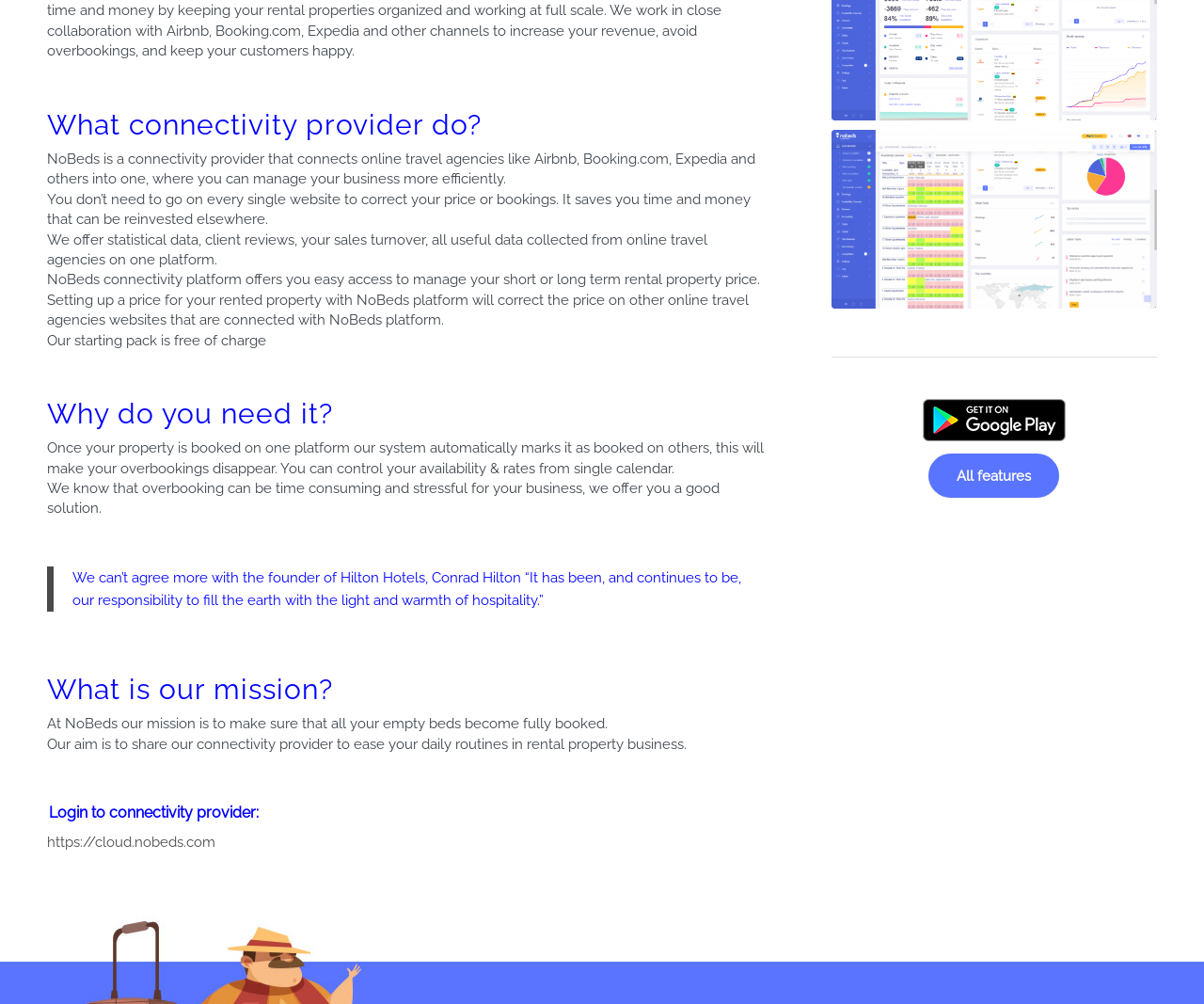Please determine the bounding box of the UI element that matches this description: aria-label="get_android_availability_calendar". The coordinates should be given as (top-left x, top-left y, bottom-right x, bottom-right y), with all values between 0 and 1.

[0.766, 0.396, 0.885, 0.439]